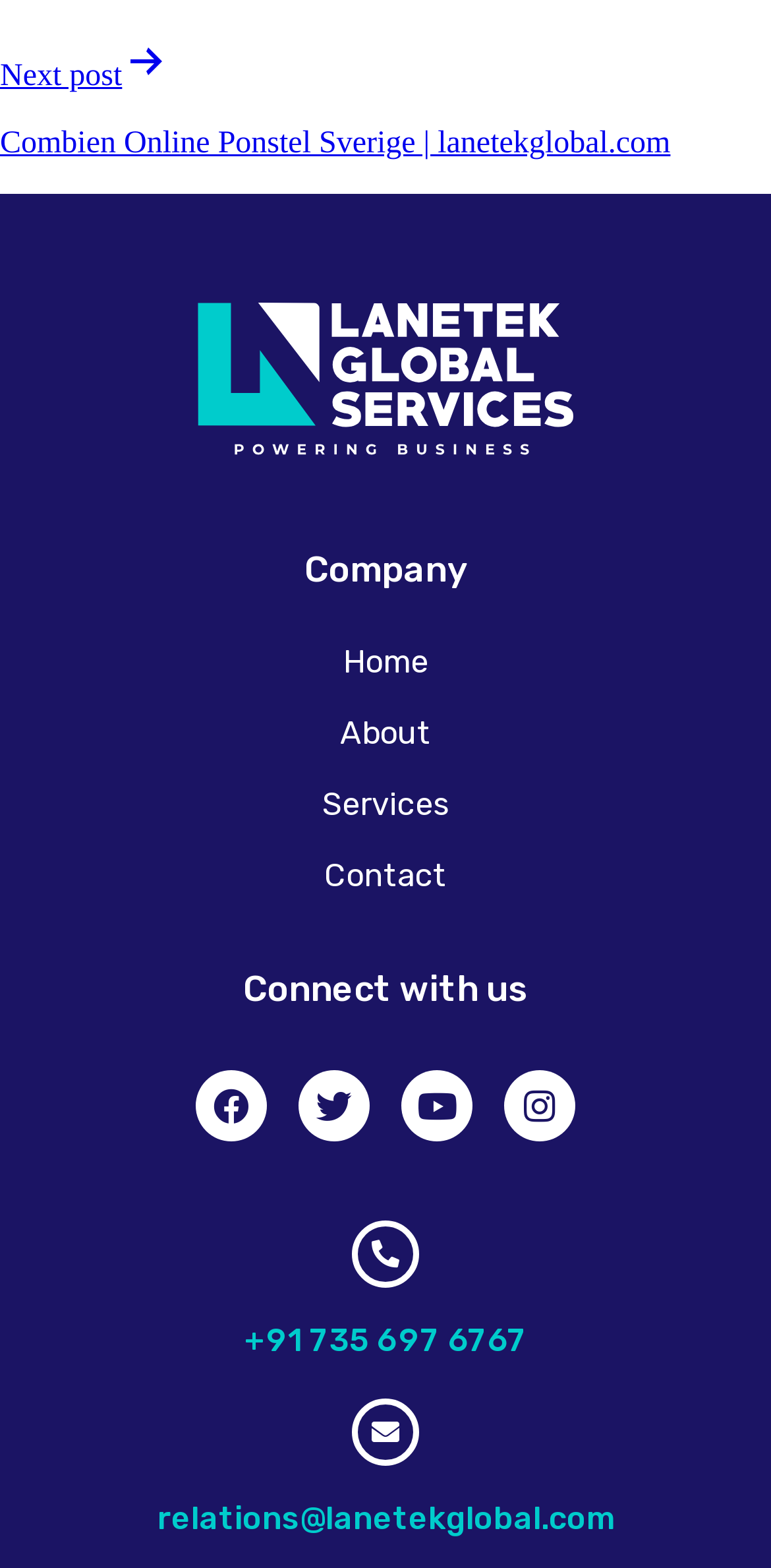Use a single word or phrase to answer the following:
How many social media links are there?

2